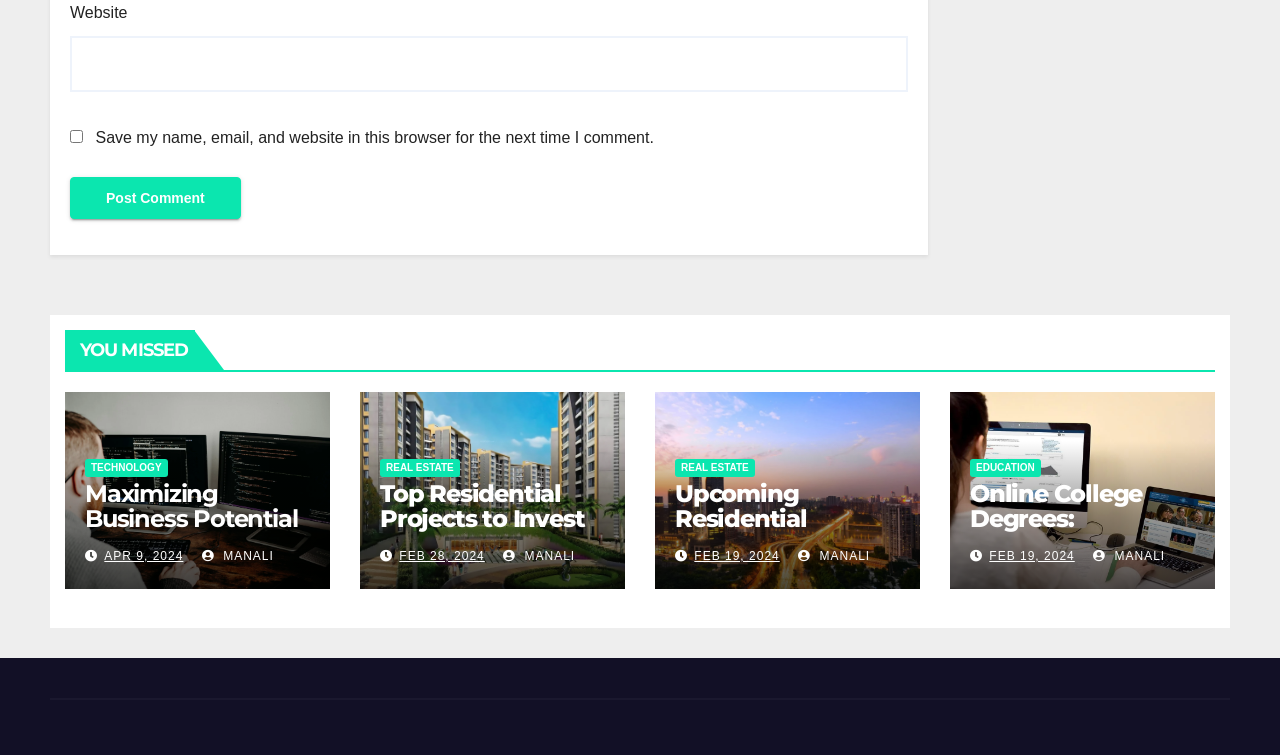Provide the bounding box coordinates of the area you need to click to execute the following instruction: "Enter website".

[0.055, 0.047, 0.709, 0.122]